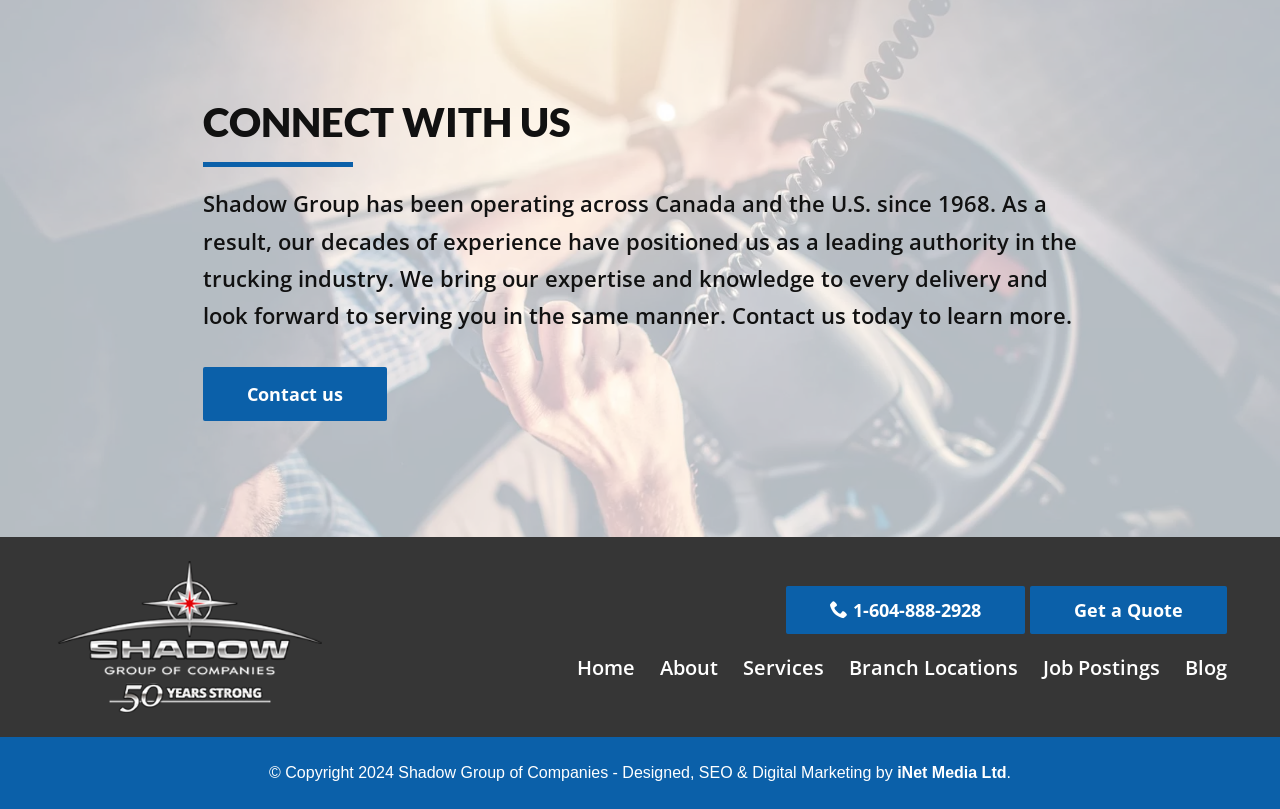Kindly provide the bounding box coordinates of the section you need to click on to fulfill the given instruction: "Get a quote".

[0.805, 0.725, 0.959, 0.784]